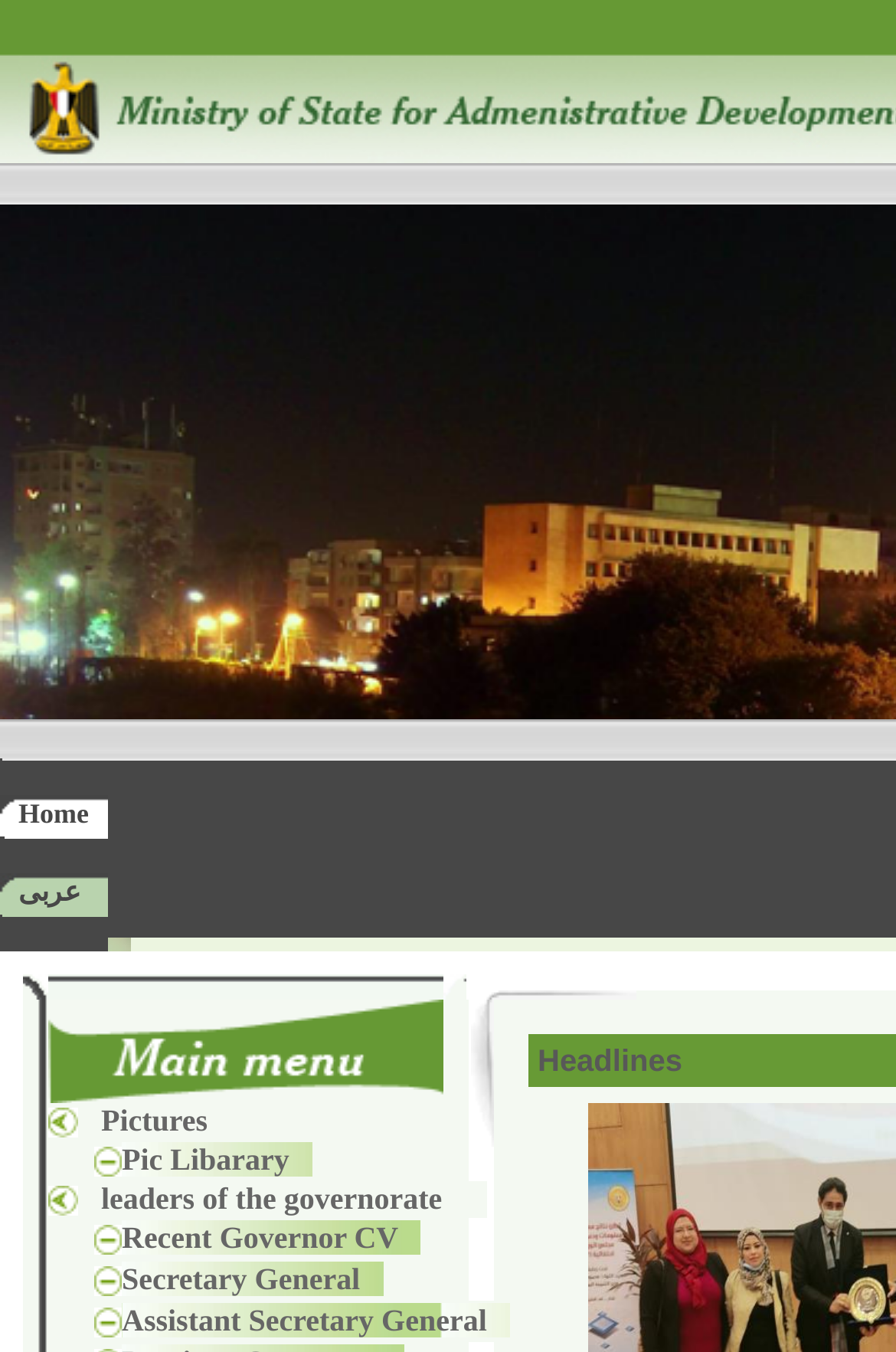Please provide the bounding box coordinates for the element that needs to be clicked to perform the instruction: "explore Sterilization Containers & Storage Racks". The coordinates must consist of four float numbers between 0 and 1, formatted as [left, top, right, bottom].

None